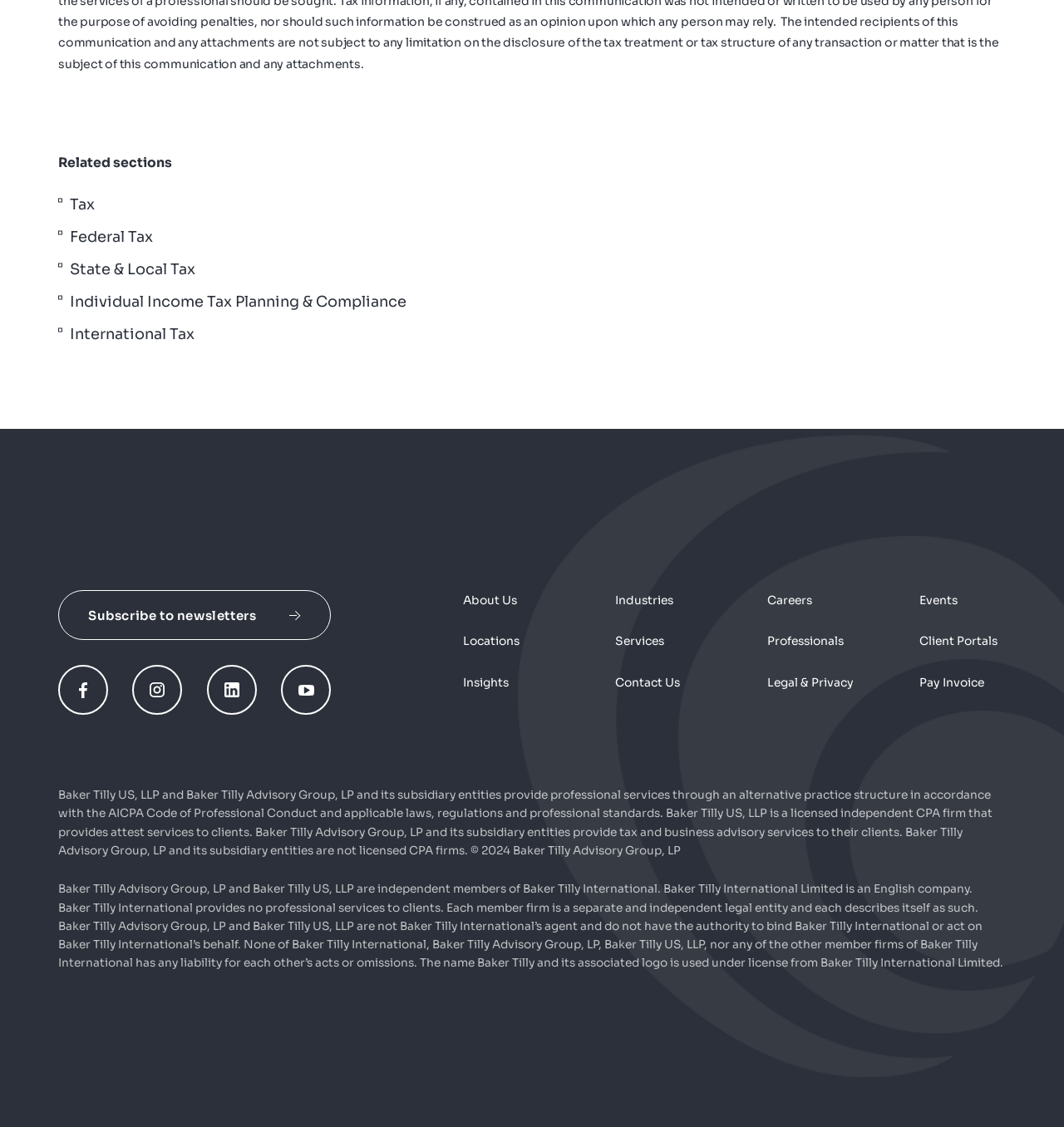Answer the question briefly using a single word or phrase: 
What is the name of the company?

Baker Tilly